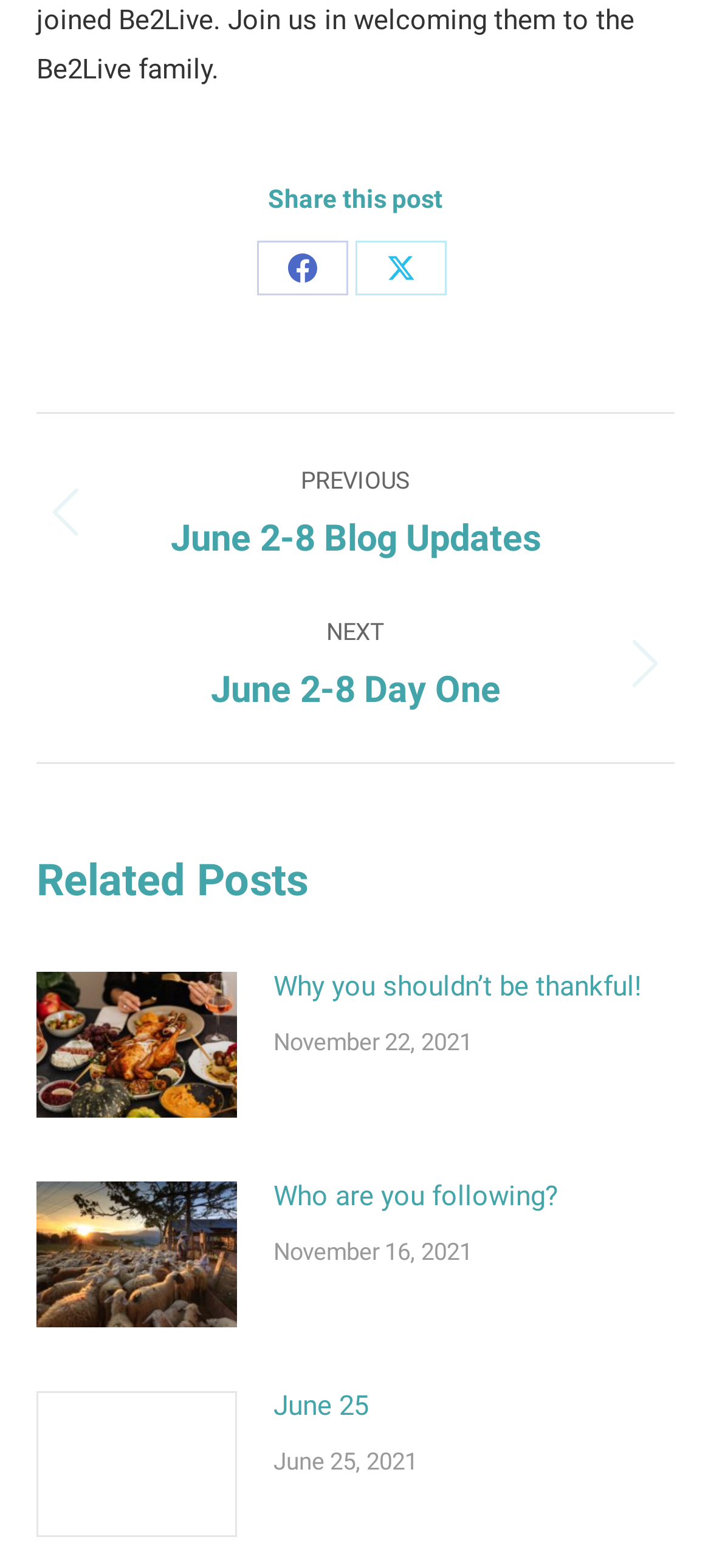Use the details in the image to answer the question thoroughly: 
What is the title of the next post?

I found the link element with the text 'Next post: June 2-8 Day One' and extracted the title of the next post from it.